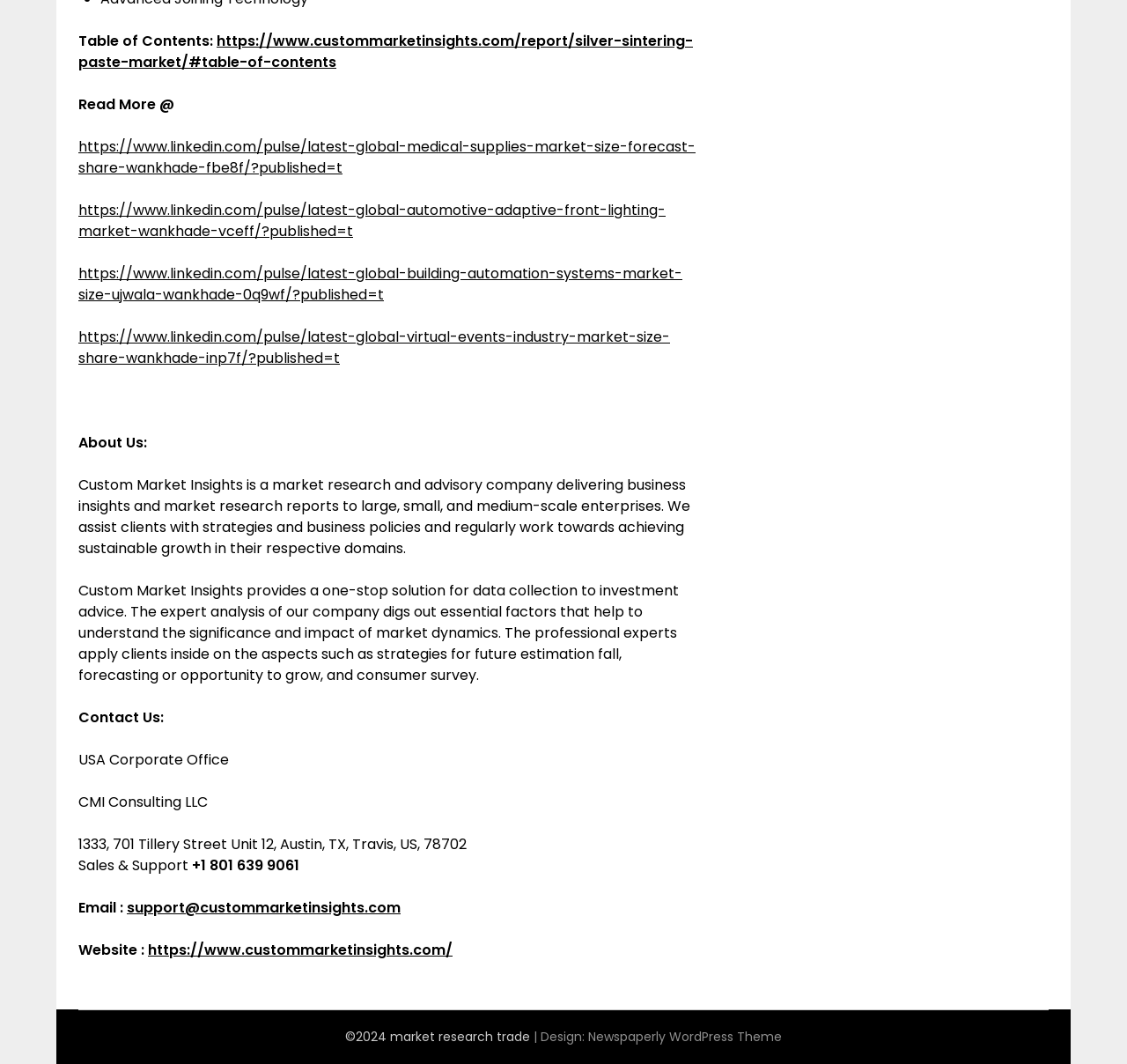What is the theme of the website?
Please provide a comprehensive answer based on the information in the image.

The theme of the website can be found at the bottom of the page, where it is stated that the website is designed using the Newspaperly WordPress Theme.